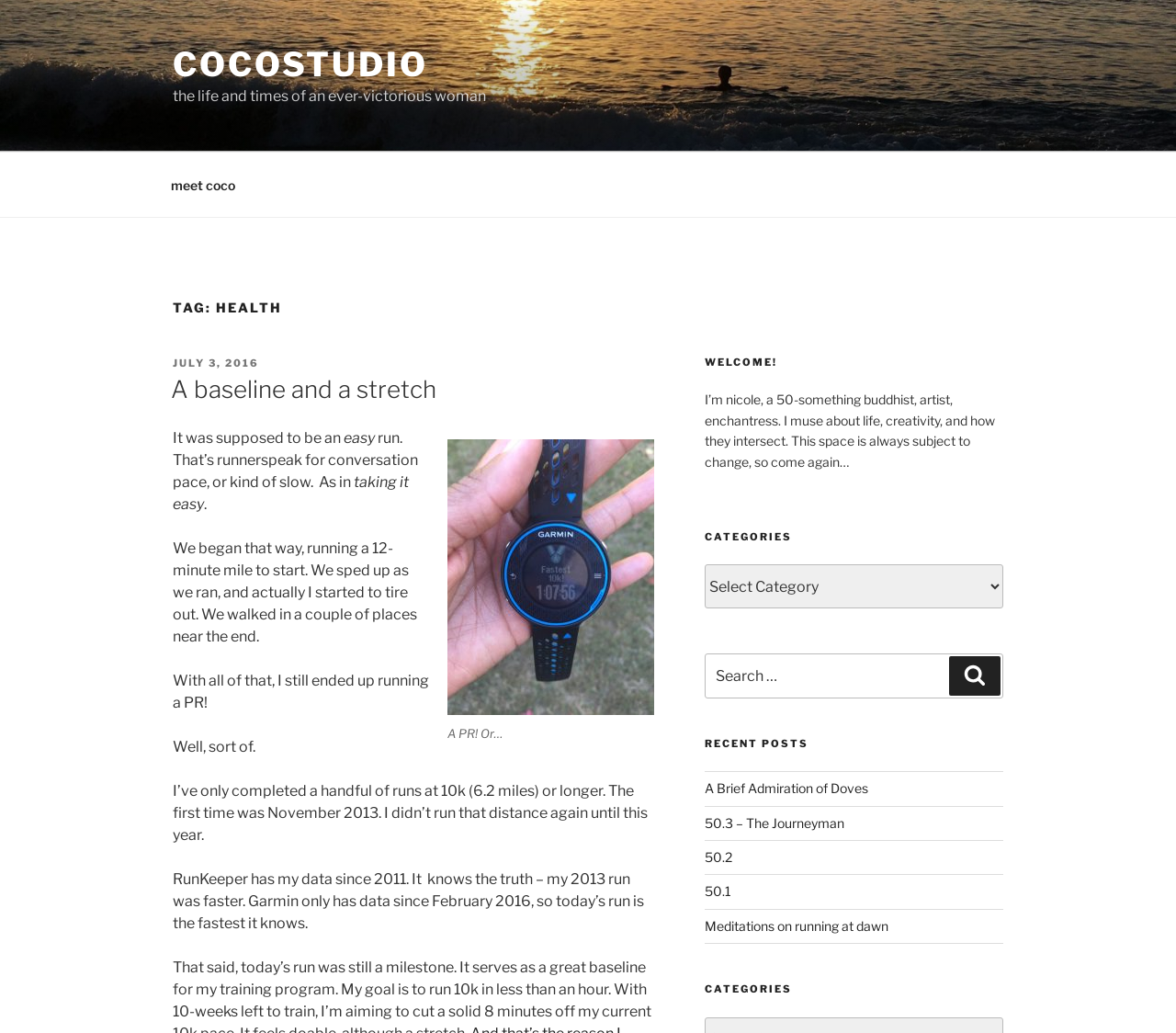Could you find the bounding box coordinates of the clickable area to complete this instruction: "search for something"?

[0.599, 0.633, 0.853, 0.676]